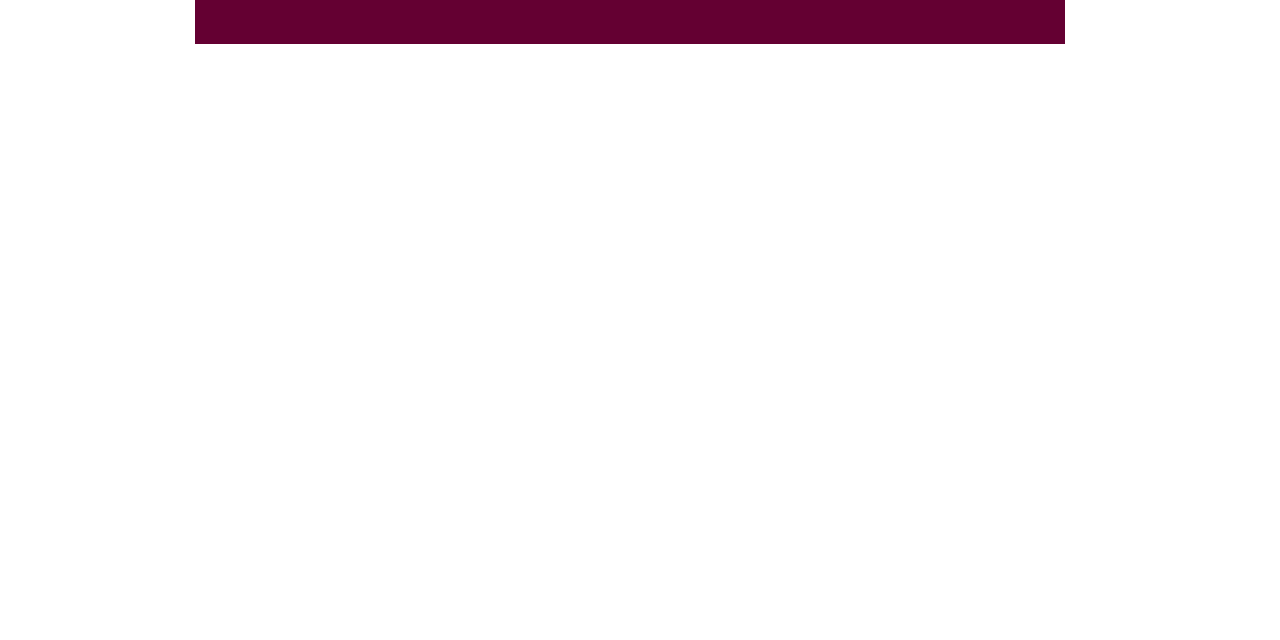Refer to the element description humorstudies–at–outlook.com and identify the corresponding bounding box in the screenshot. Format the coordinates as (top-left x, top-left y, bottom-right x, bottom-right y) with values in the range of 0 to 1.

[0.182, 0.144, 0.348, 0.17]